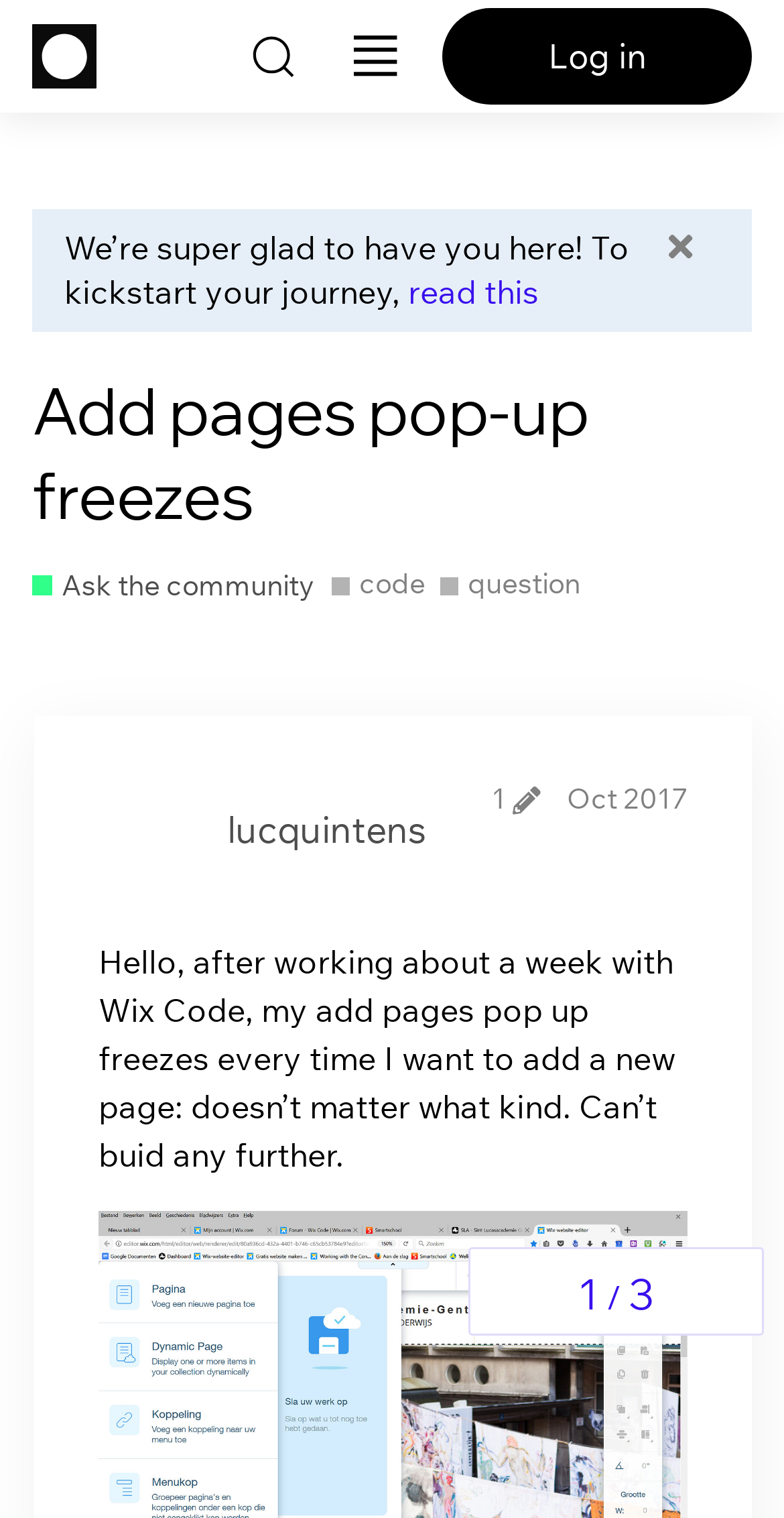Detail the various sections and features present on the webpage.

This webpage appears to be a community forum discussion page. At the top, there is a header section with a logo image and a link to the "Wix Studio Community forum" on the left, and a "Log in" button and a "Search by topic, tag or category" button on the right. Below the header, there is a welcome message that says "We’re super glad to have you here! To kickstart your journey, read this".

The main content of the page is a discussion thread titled "Add pages pop-up freezes" with a description that says "Ask the community" and "Share your questions, thoughts, experience and best practices with the community". The thread has a list of tags, including "code" and "question", on the right side.

The discussion thread has a post from a user named "lucquintens" with a description of an issue they are experiencing with Wix Code, where their add pages pop-up freezes every time they want to add a new page. The post has an edit history button and a timestamp of "Oct 7, 2017 1:56 pm".

On the bottom right side of the page, there is a navigation section that shows the topic progress, with headings that indicate the number of pages in the discussion thread.